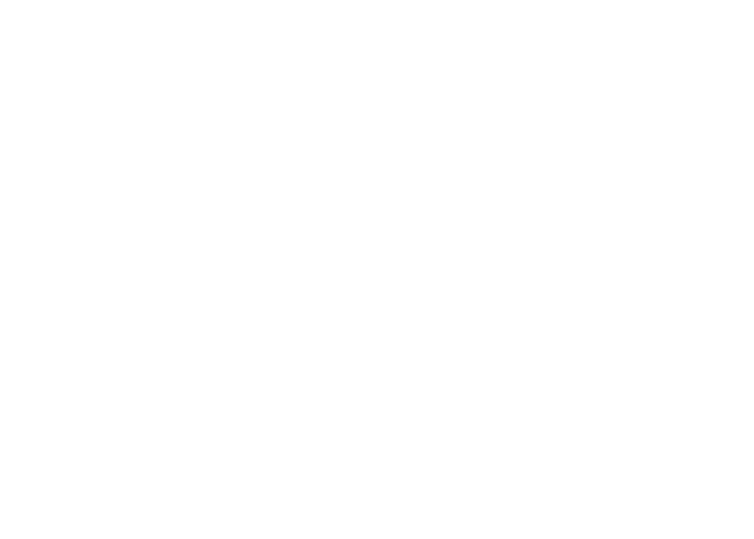Where is the playground associated with the image located?
Provide a concise answer using a single word or phrase based on the image.

San Francisco